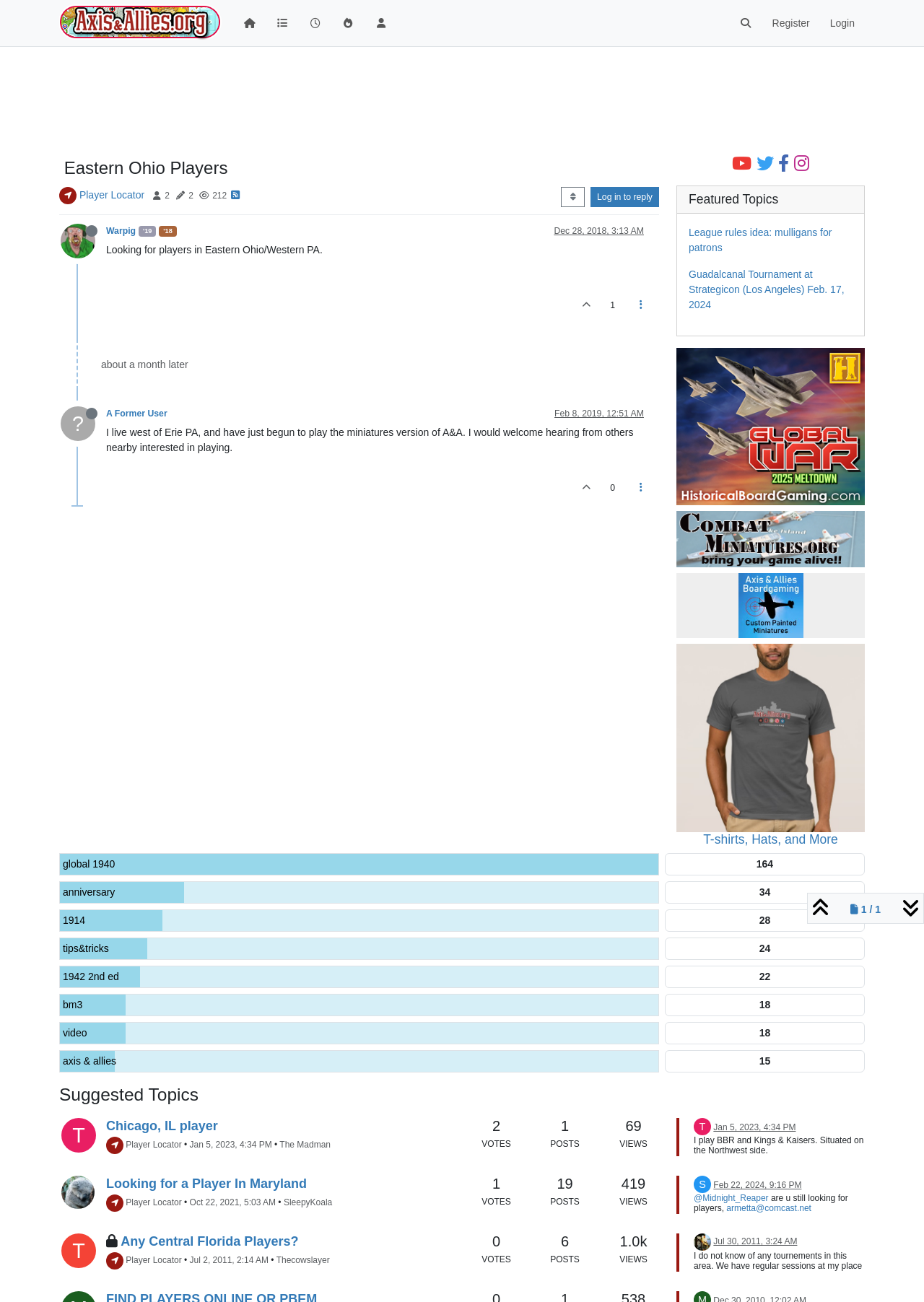Select the bounding box coordinates of the element I need to click to carry out the following instruction: "Register an account".

[0.825, 0.007, 0.887, 0.028]